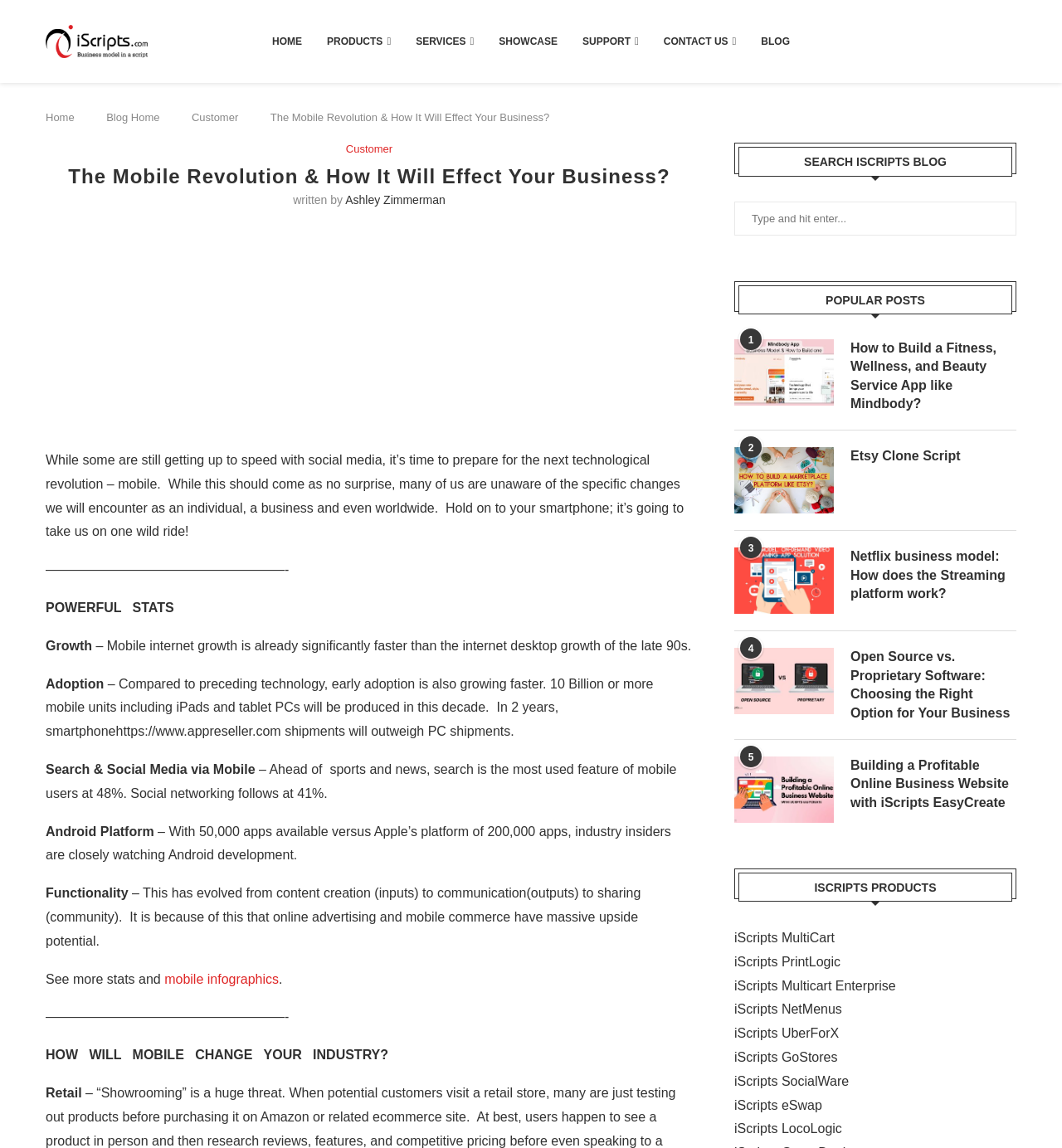Please find and generate the text of the main heading on the webpage.

The Mobile Revolution & How It Will Effect Your Business?